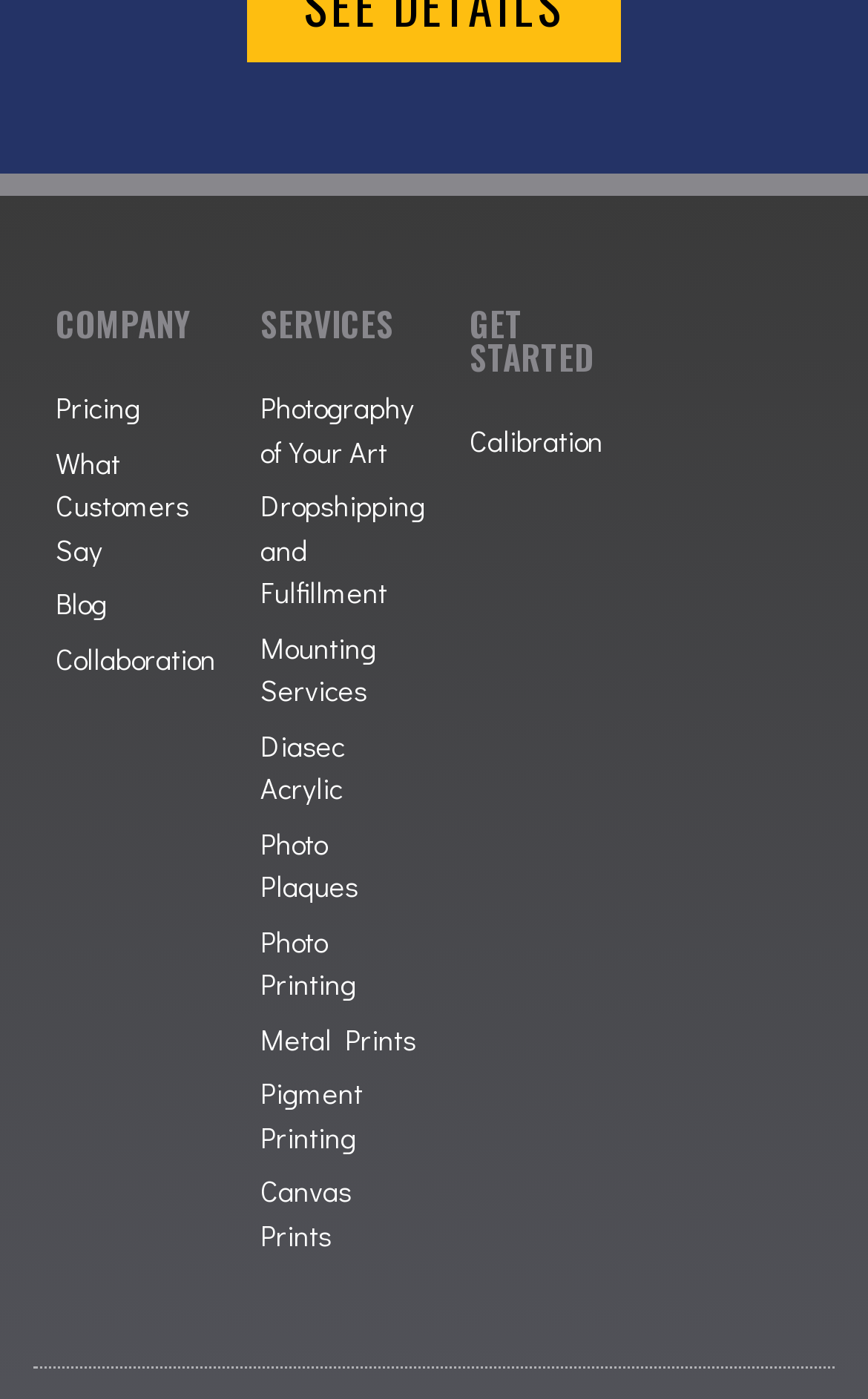Find the bounding box coordinates of the element to click in order to complete this instruction: "View What Customers Say". The bounding box coordinates must be four float numbers between 0 and 1, denoted as [left, top, right, bottom].

[0.064, 0.315, 0.249, 0.408]